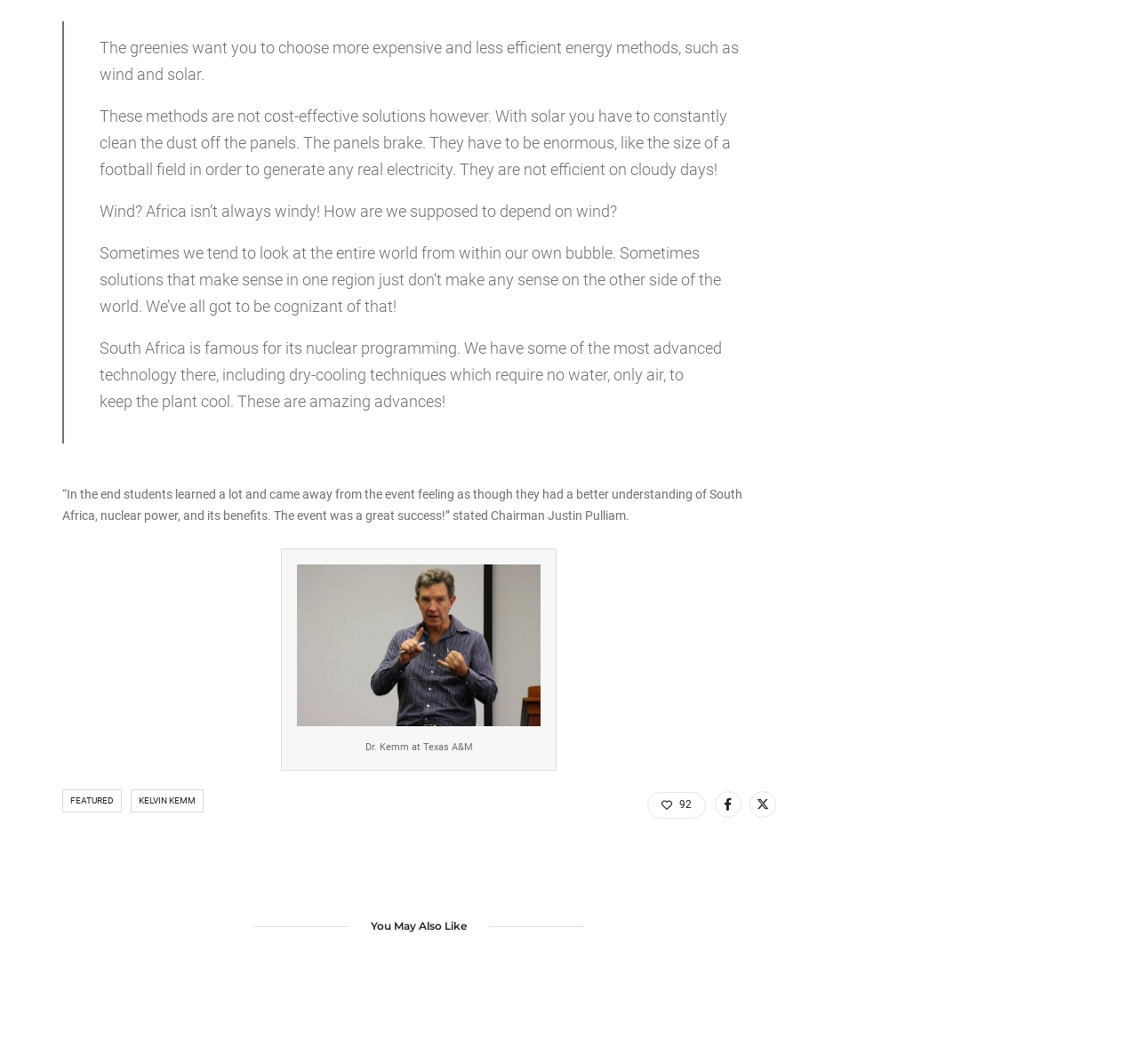What type of energy is mentioned as not cost-effective?
Using the information from the image, provide a comprehensive answer to the question.

The webpage mentions that the greenies want people to choose more expensive and less efficient energy methods, such as wind and solar, which are not cost-effective solutions.